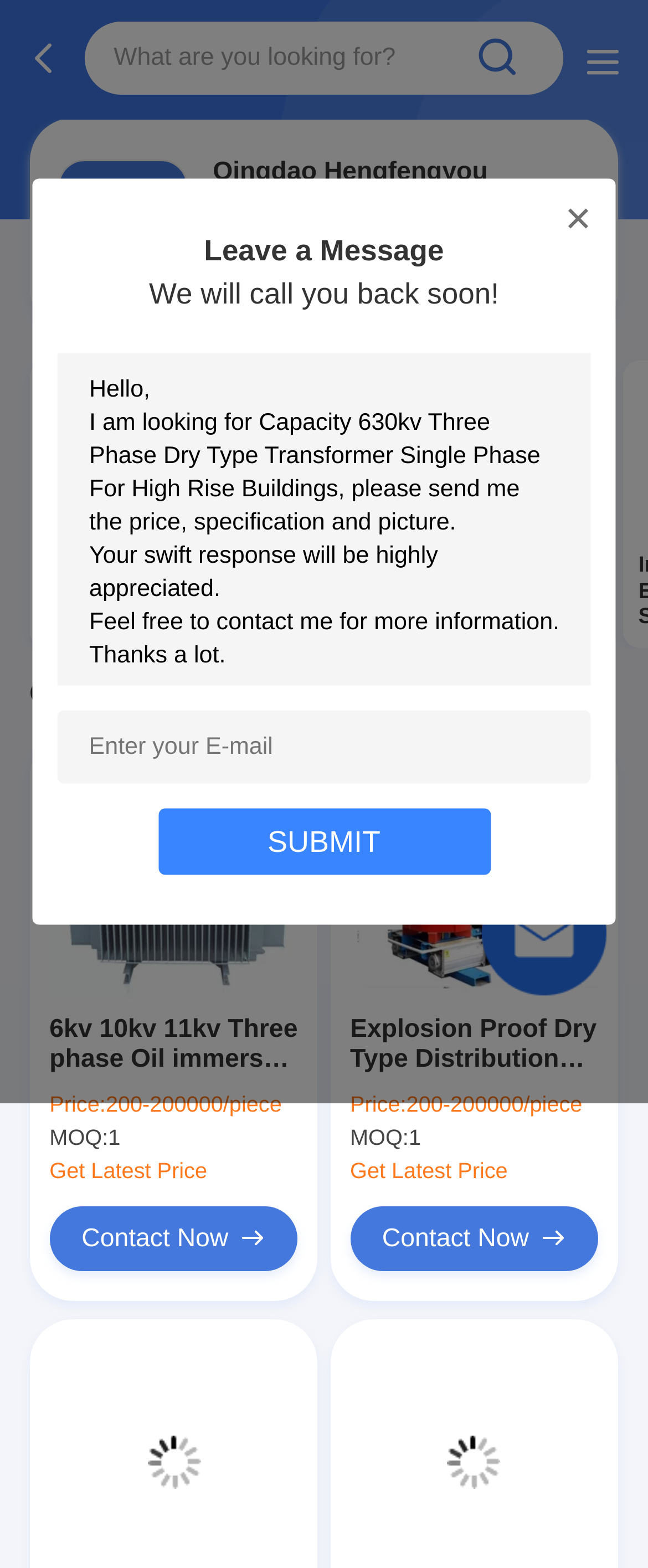Please extract the webpage's main title and generate its text content.

Qingdao Hengfengyou Electrical Engineering Co., Ltd.